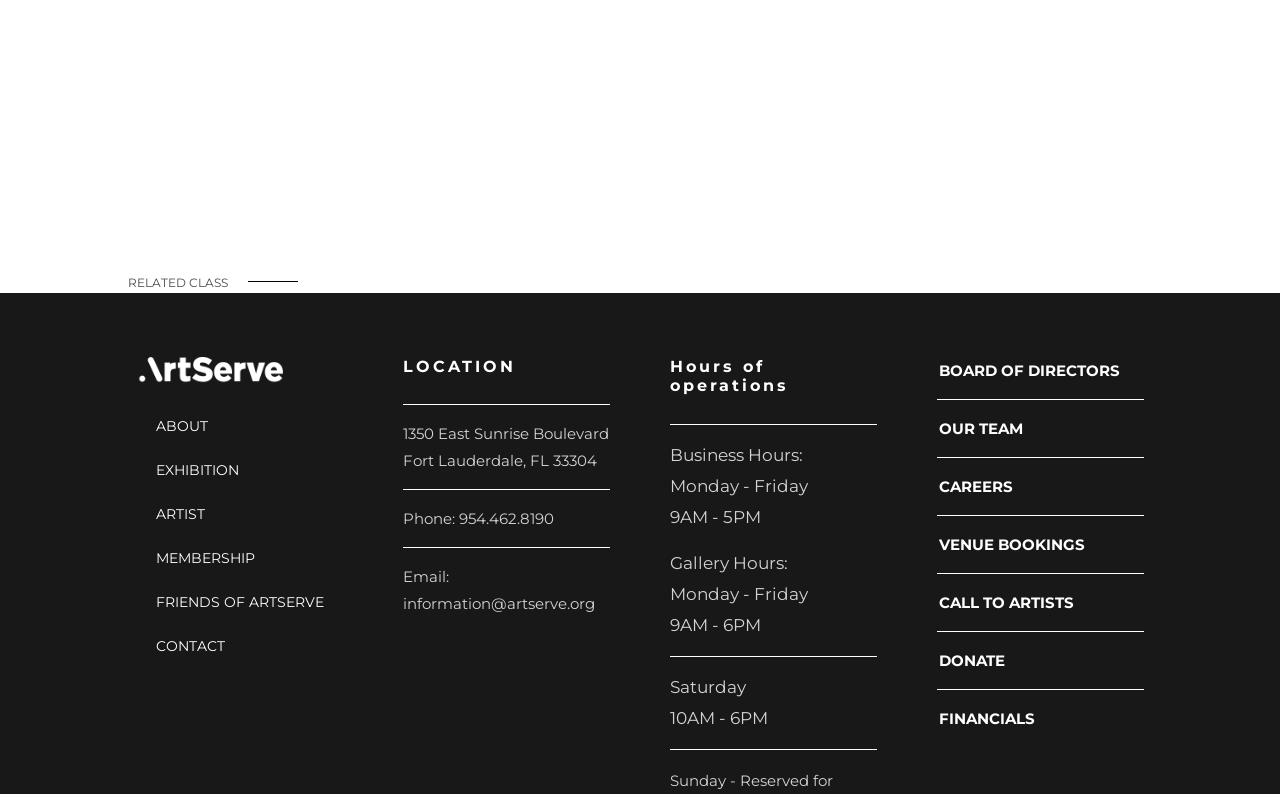Locate the bounding box coordinates of the element that needs to be clicked to carry out the instruction: "Check the BOARD OF DIRECTORS". The coordinates should be given as four float numbers ranging from 0 to 1, i.e., [left, top, right, bottom].

[0.732, 0.452, 0.877, 0.481]